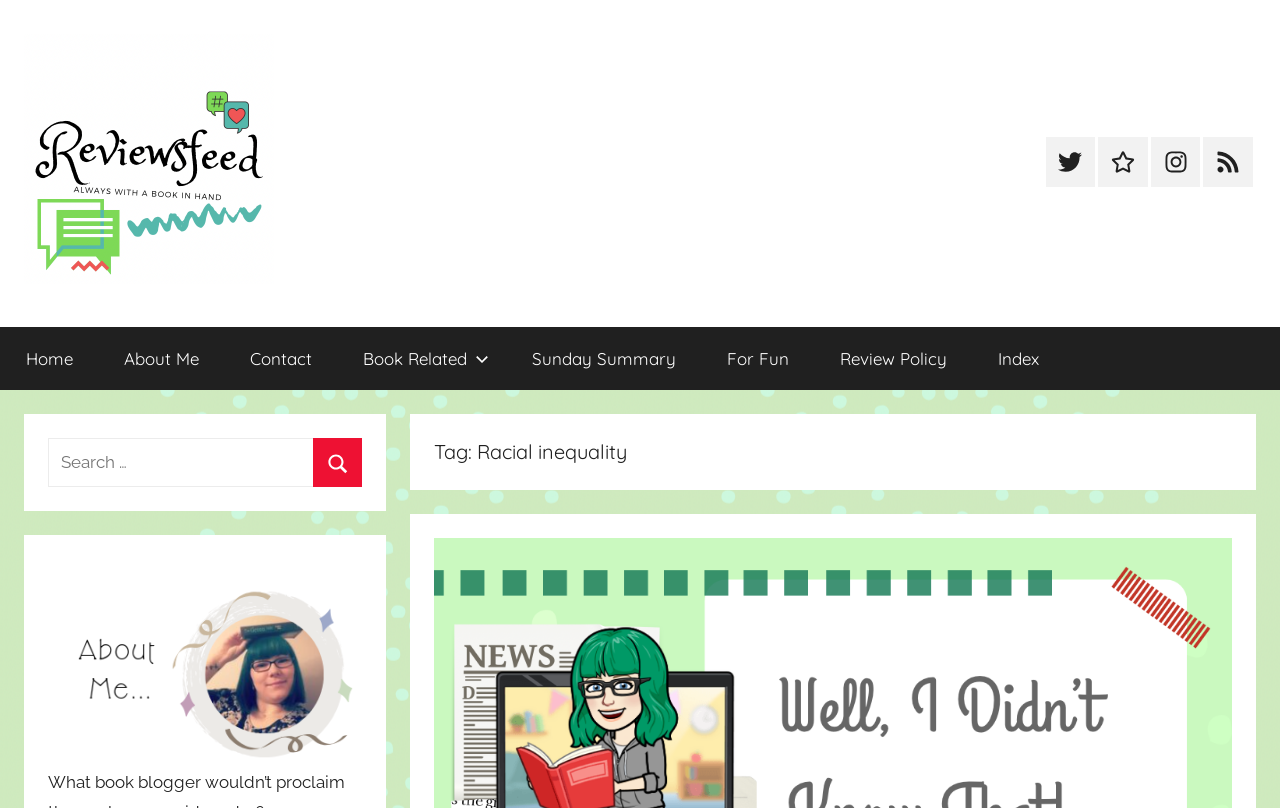Give an extensive and precise description of the webpage.

The webpage is an archive page for "Racial inequality" on the ReviewsFeed website. At the top left, there is a logo of ReviewsFeed, which is an image with a link to the website's homepage. Below the logo, there is a navigation menu with 7 links: Home, About Me, Contact, Book Related, Sunday Summary, For Fun, and Review Policy.

To the right of the navigation menu, there is a header section with a heading that reads "Tag: Racial inequality". Below the heading, there is a link to an unknown page. Above the navigation menu, there are social media links to Twitter, GoodReads, Instagram, and Facebook, aligned horizontally from left to right.

On the top right, there is a search bar with a label "Search for:" and a search button. The search bar is relatively small compared to the rest of the page.